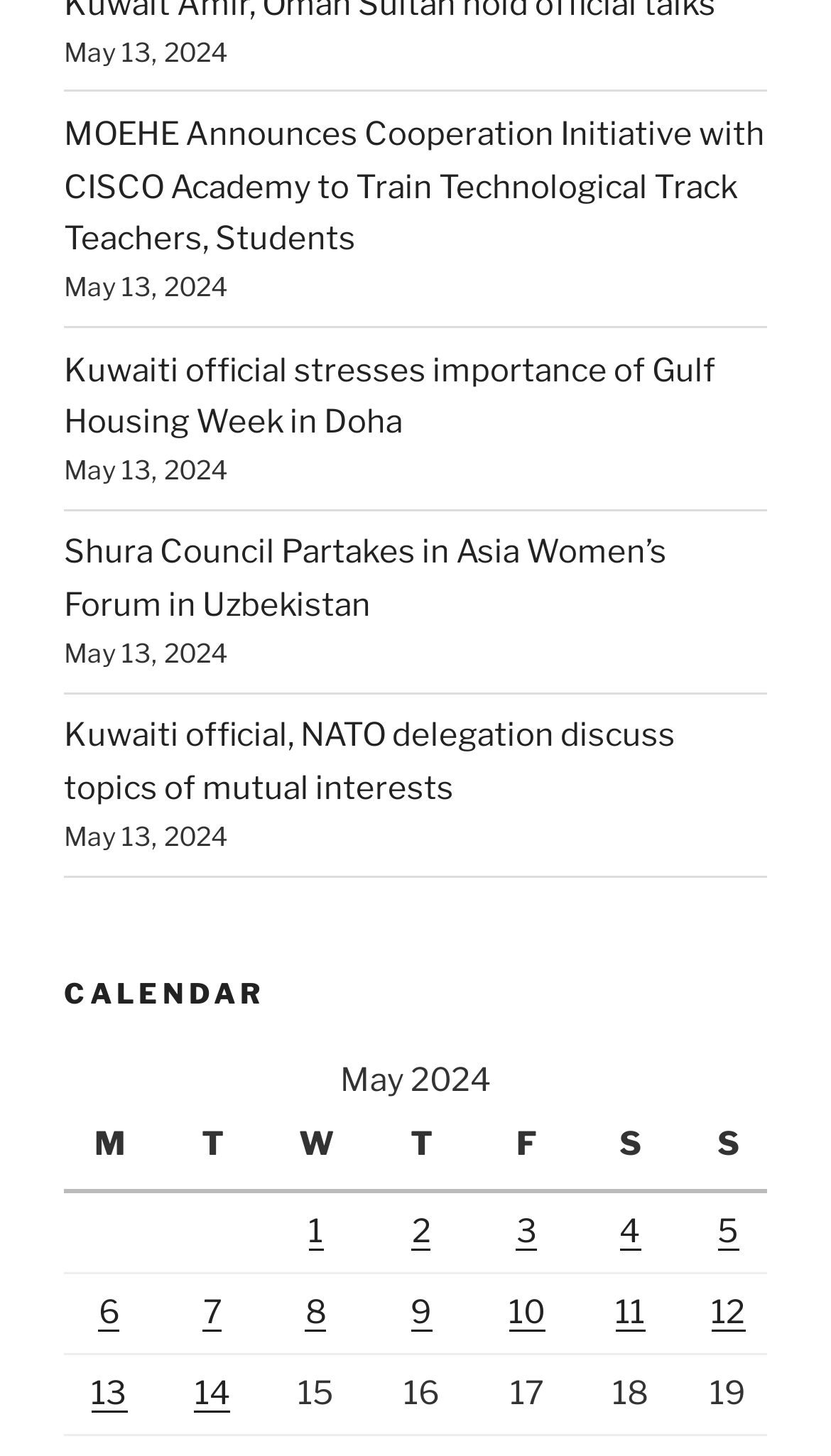What is the date of the latest news article?
From the image, respond using a single word or phrase.

May 13, 2024